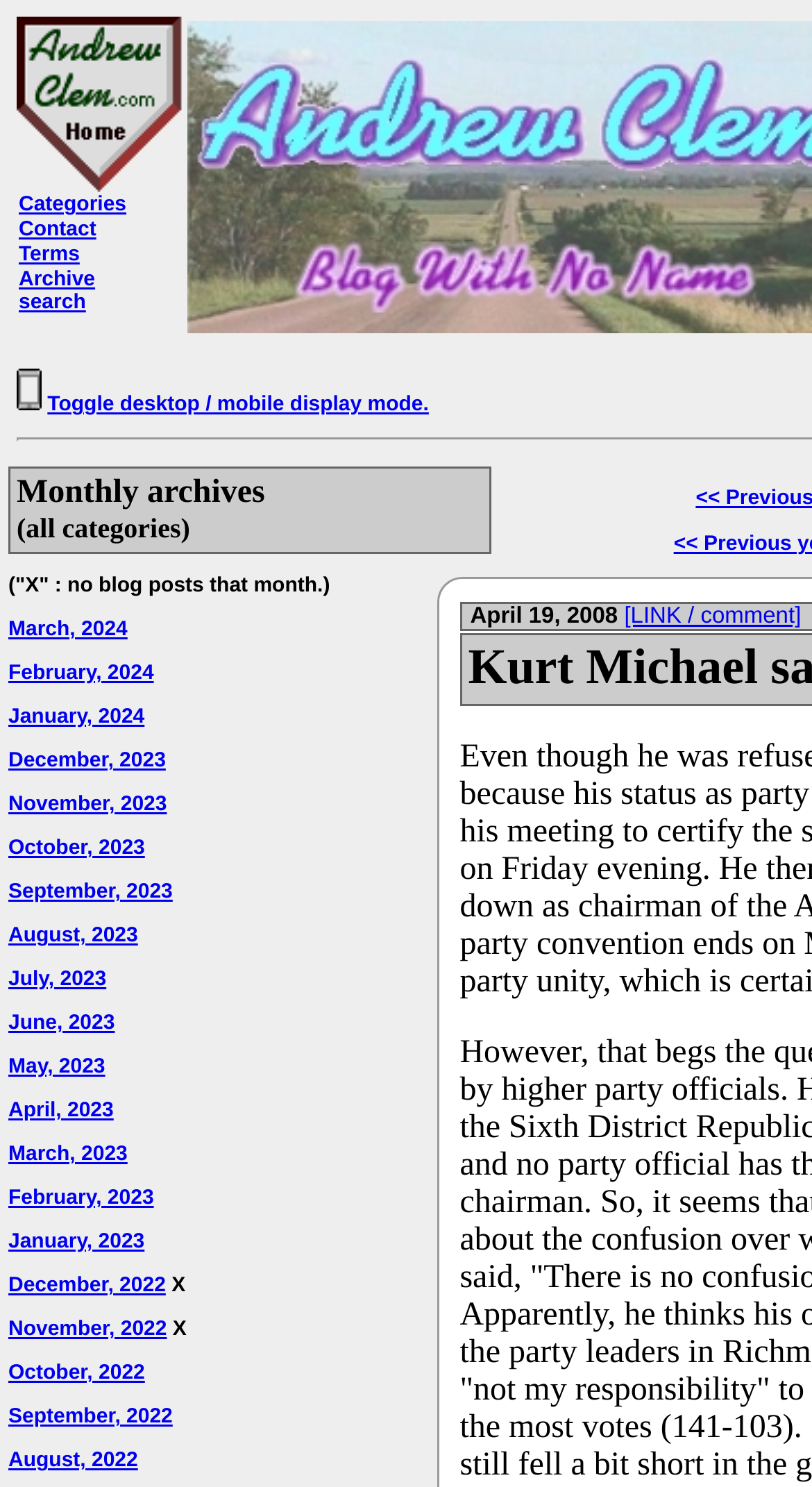Please find and report the bounding box coordinates of the element to click in order to perform the following action: "search in archive". The coordinates should be expressed as four float numbers between 0 and 1, in the format [left, top, right, bottom].

[0.023, 0.181, 0.117, 0.211]